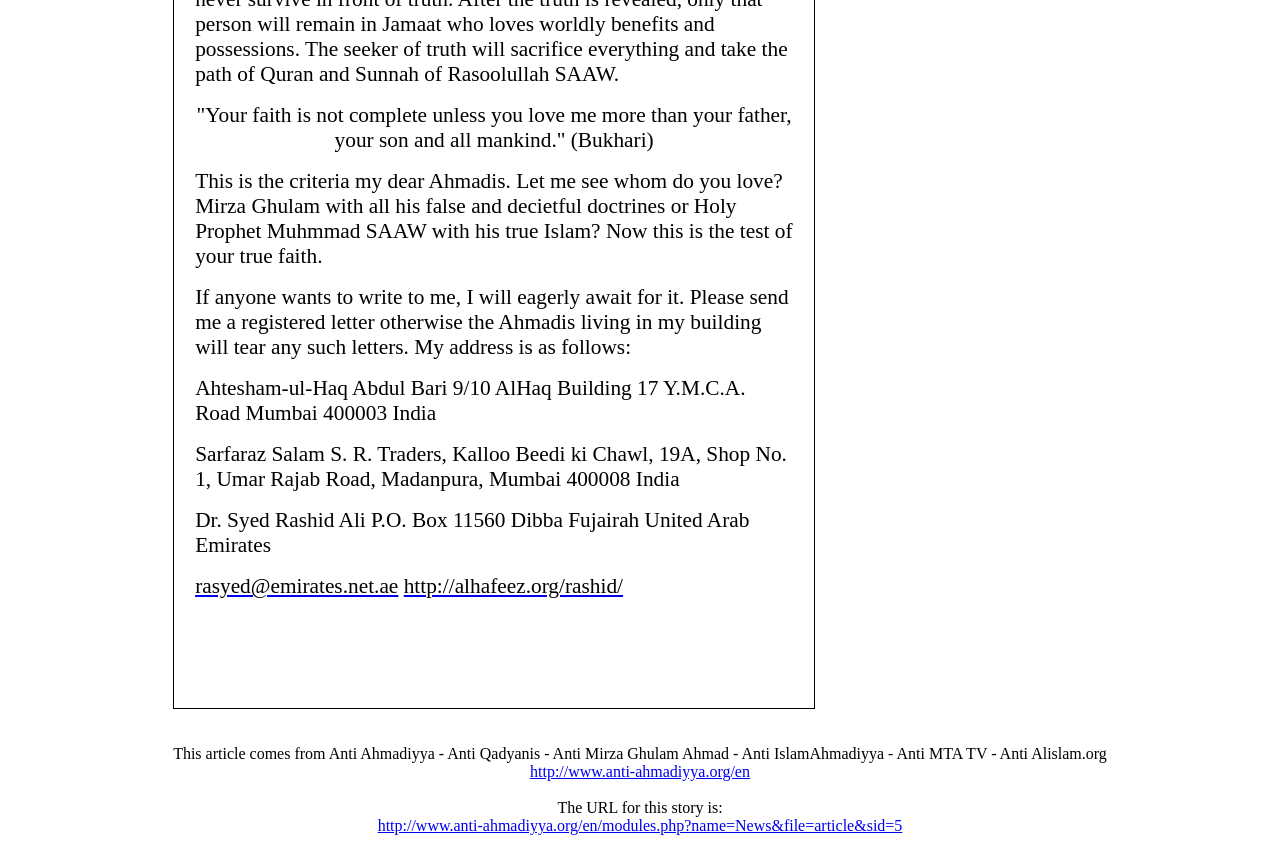Provide a one-word or short-phrase answer to the question:
Who is the author of the article?

Ahtesham-ul-Haq Abdul Bari